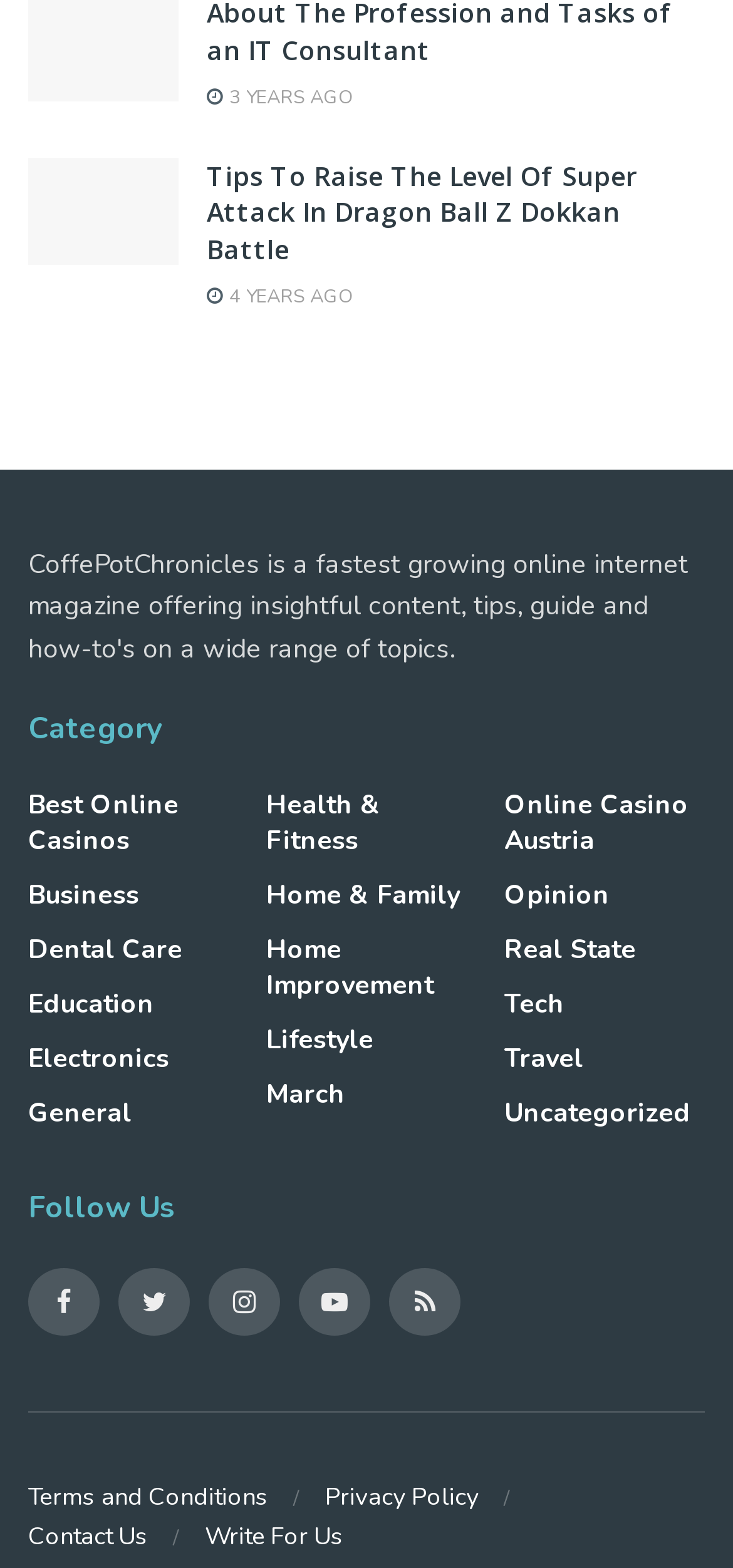Kindly provide the bounding box coordinates of the section you need to click on to fulfill the given instruction: "Contact the website administrator".

[0.038, 0.97, 0.203, 0.991]